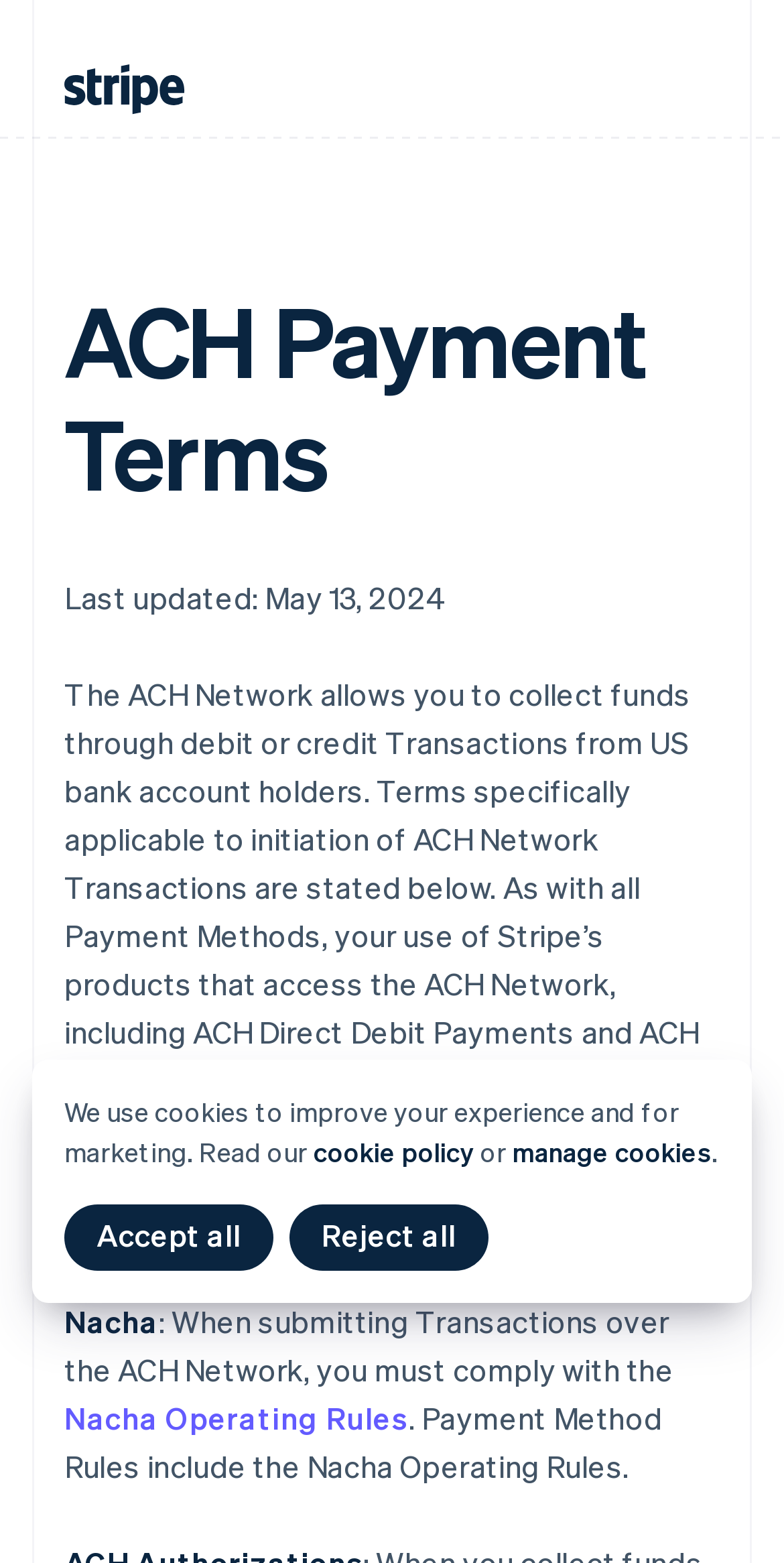Predict the bounding box of the UI element based on this description: "Reject all".

[0.369, 0.771, 0.623, 0.813]